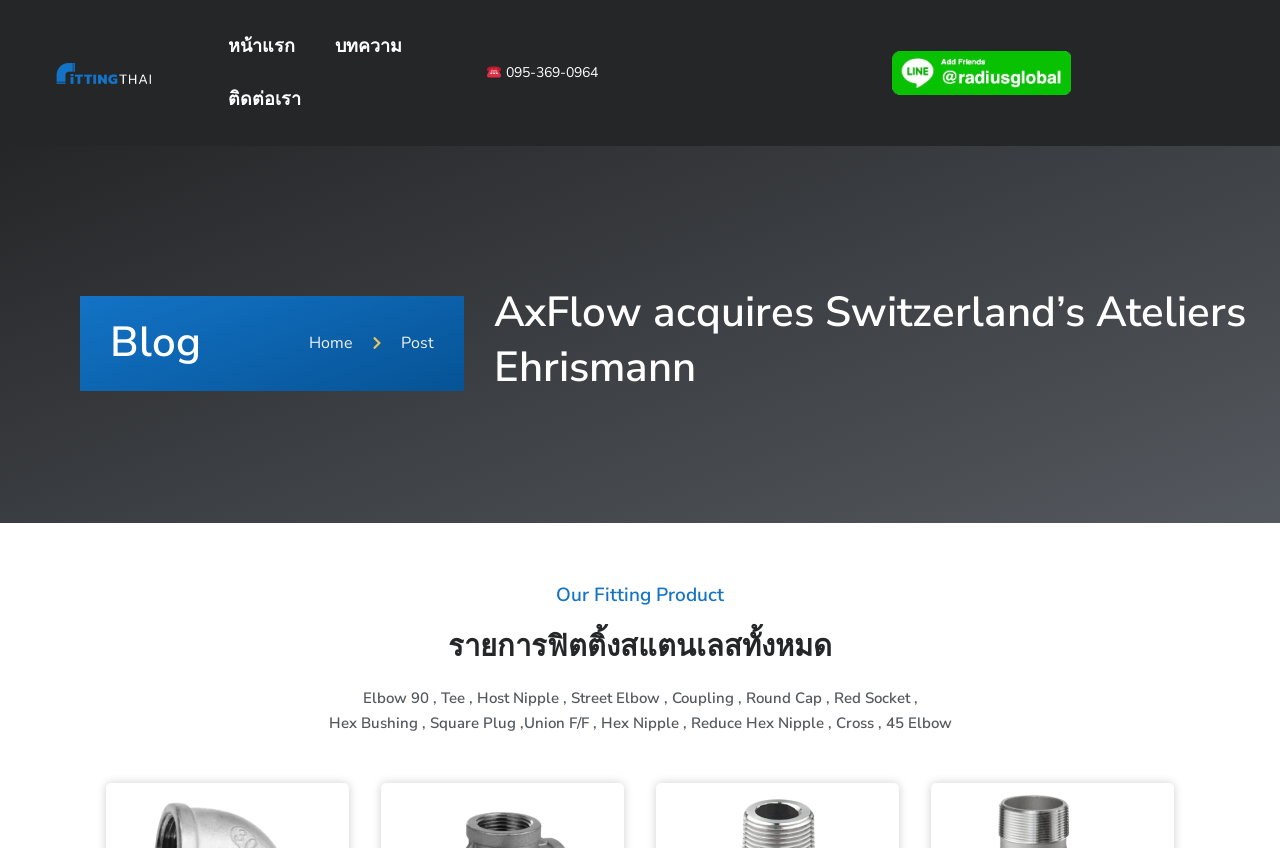What type of products does the company offer?
Answer the question with a thorough and detailed explanation.

The company offers fitting products which can be inferred from the headings and static text on the webpage, such as 'Our Fitting Product', 'รายการฟิตติ้งสแตนเลสทั้งหมด', and the list of products including 'Elbow 90', 'Tee', 'Host Nipple', etc.